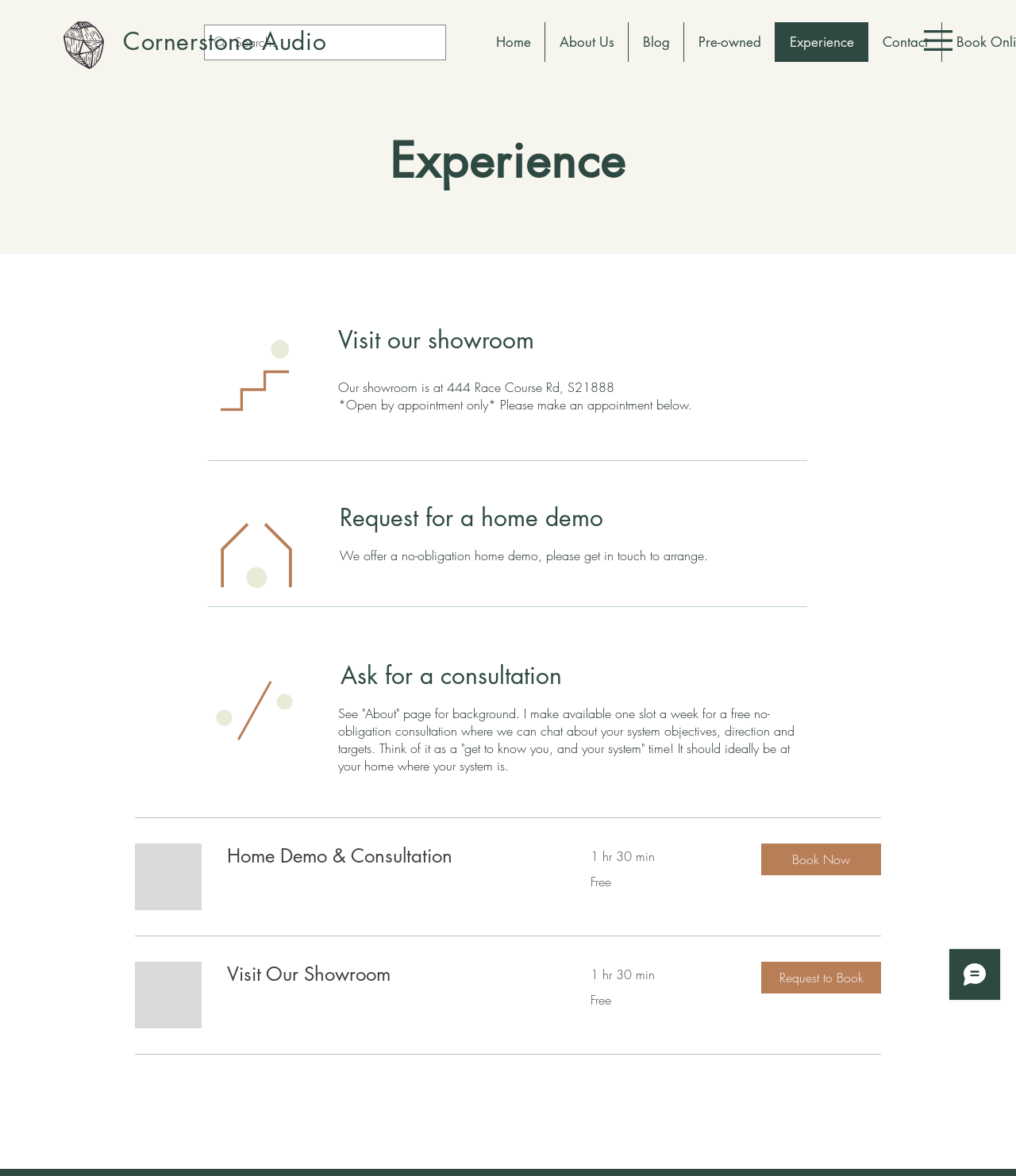What is the purpose of the free consultation?
Respond to the question with a well-detailed and thorough answer.

I found the purpose of the free consultation by reading the static text element that says 'I make available one slot a week for a free no-obligation consultation where we can chat about your system objectives, direction and targets'.